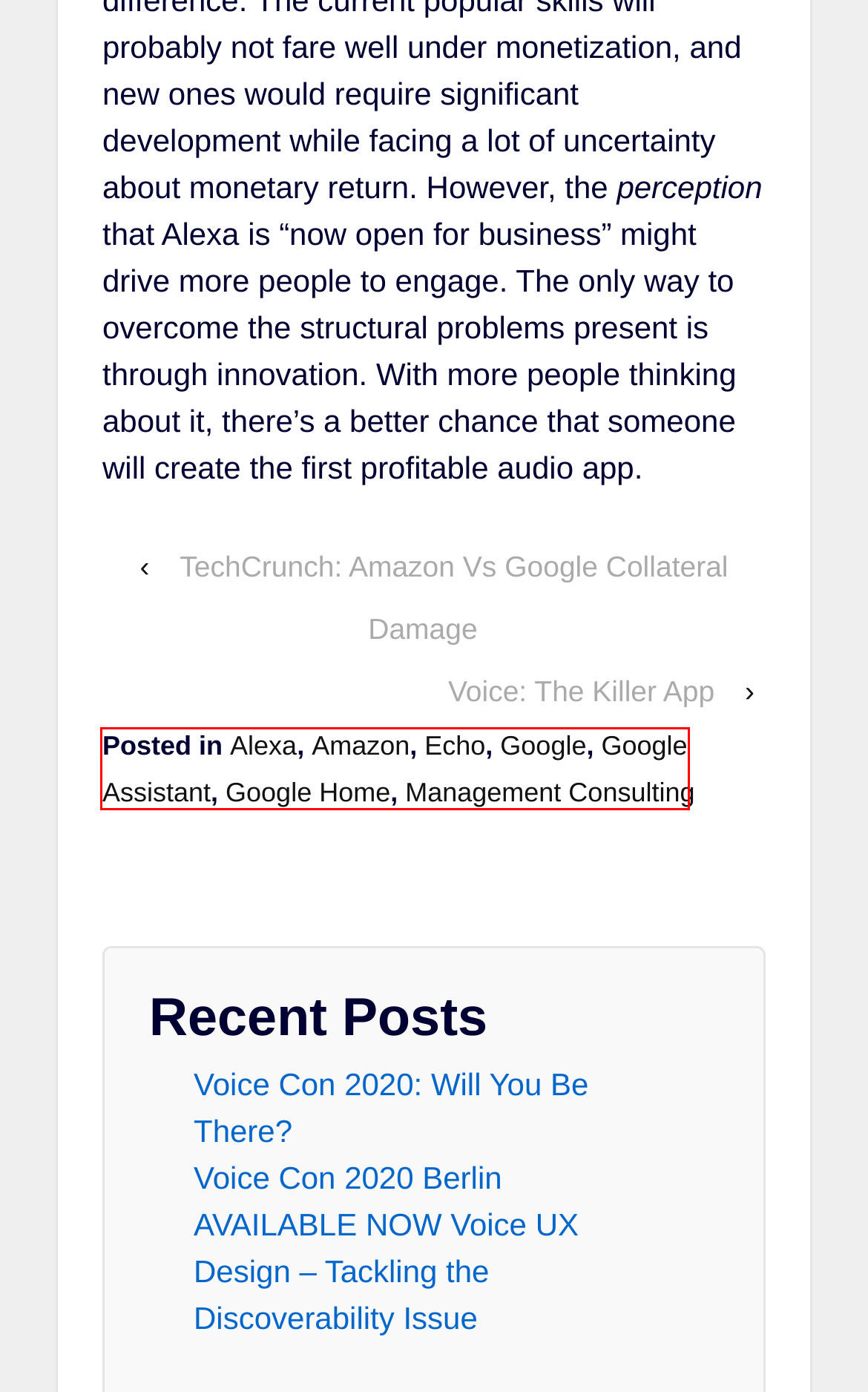You are given a screenshot of a webpage with a red rectangle bounding box around a UI element. Select the webpage description that best matches the new webpage after clicking the element in the bounding box. Here are the candidates:
A. Management Consulting – TsaTsaTzu
B. Voice Con 2020: Will You Be There? – TsaTsaTzu
C. TechCrunch: Amazon Vs Google Collateral Damage – TsaTsaTzu
D. Voice Con 2020 Berlin – TsaTsaTzu
E. Amazon – TsaTsaTzu
F. Voice: The Killer App – TsaTsaTzu
G. Google Assistant – TsaTsaTzu
H. AVAILABLE NOW  Voice UX Design – Tackling the Discoverability Issue – TsaTsaTzu

G